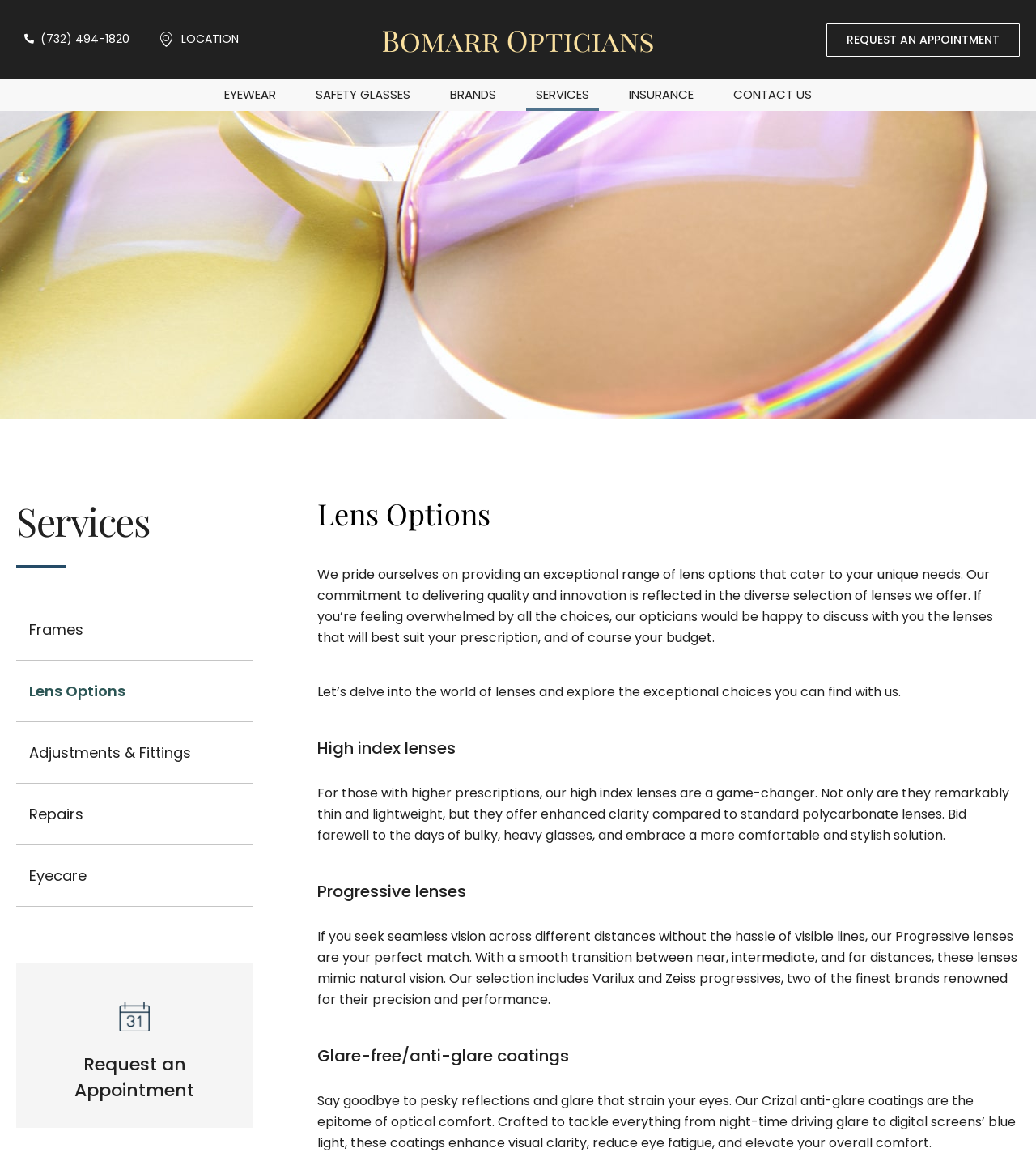Find the bounding box coordinates of the clickable area required to complete the following action: "Explore eyewear options".

[0.207, 0.068, 0.276, 0.096]